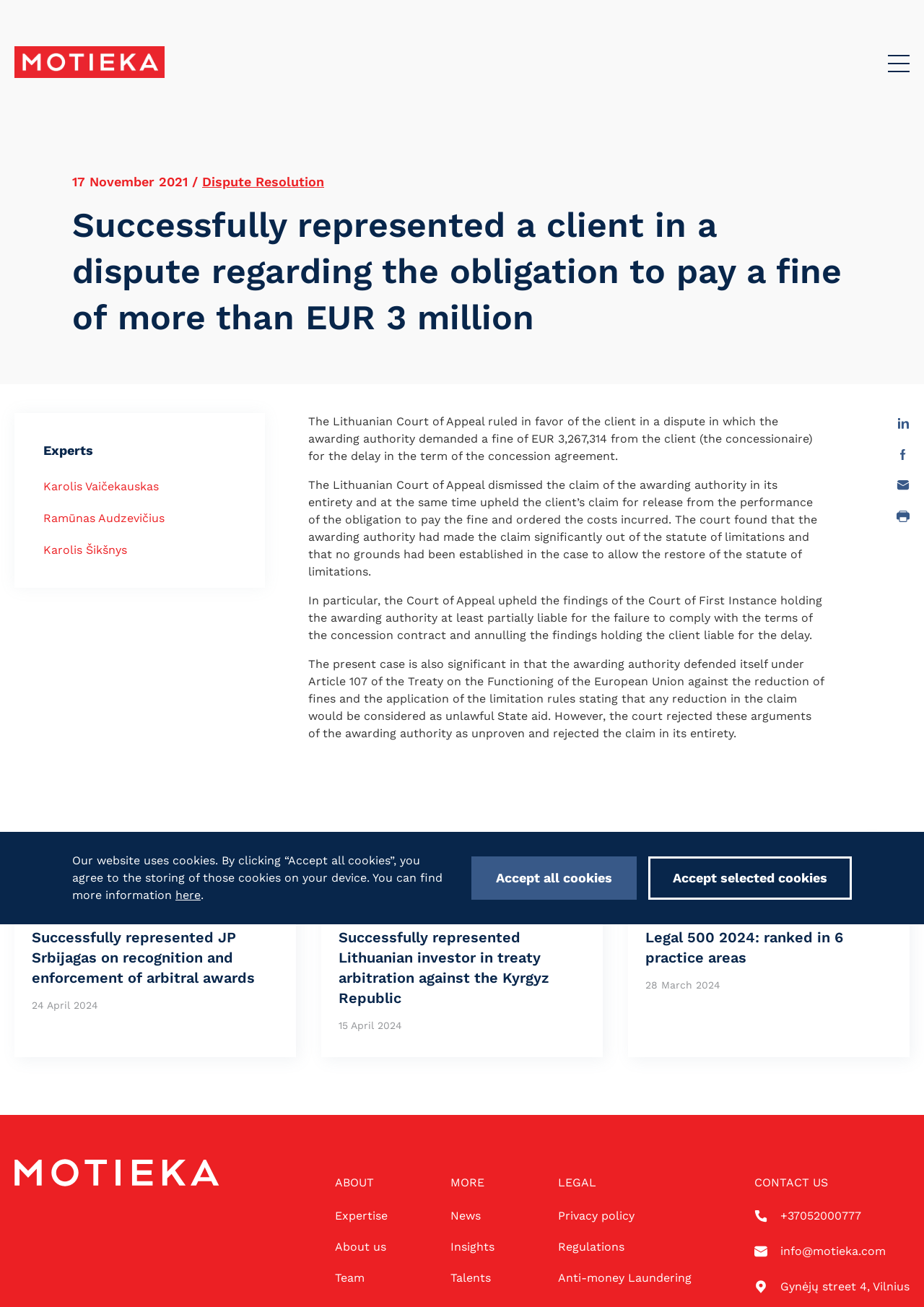Please extract and provide the main headline of the webpage.

Successfully represented a client in a dispute regarding the obligation to pay a fine of more than EUR 3 million